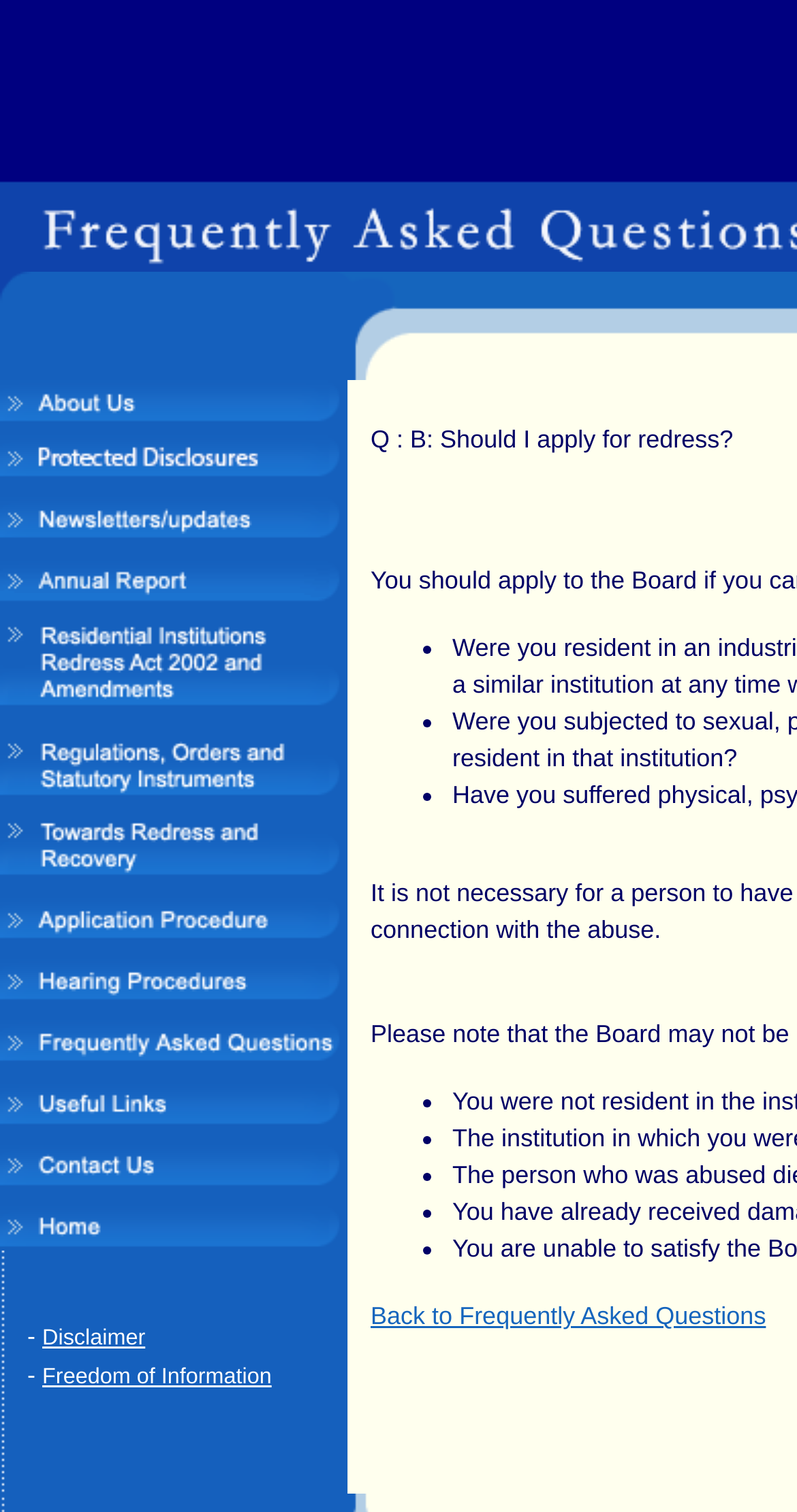Please mark the bounding box coordinates of the area that should be clicked to carry out the instruction: "Read Disclaimer".

[0.053, 0.877, 0.182, 0.893]